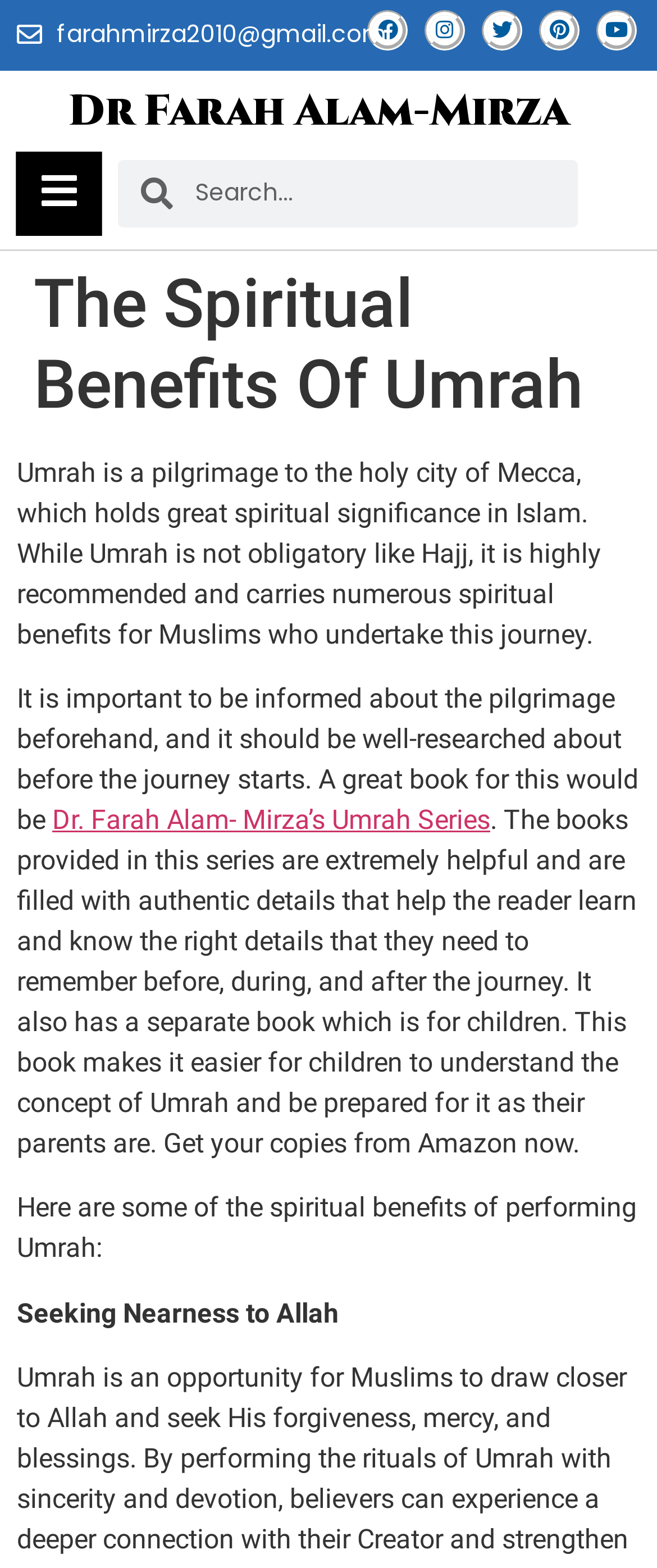Please give the bounding box coordinates of the area that should be clicked to fulfill the following instruction: "Read Dr. Farah Alam- Mirza’s Umrah Series". The coordinates should be in the format of four float numbers from 0 to 1, i.e., [left, top, right, bottom].

[0.079, 0.513, 0.746, 0.533]